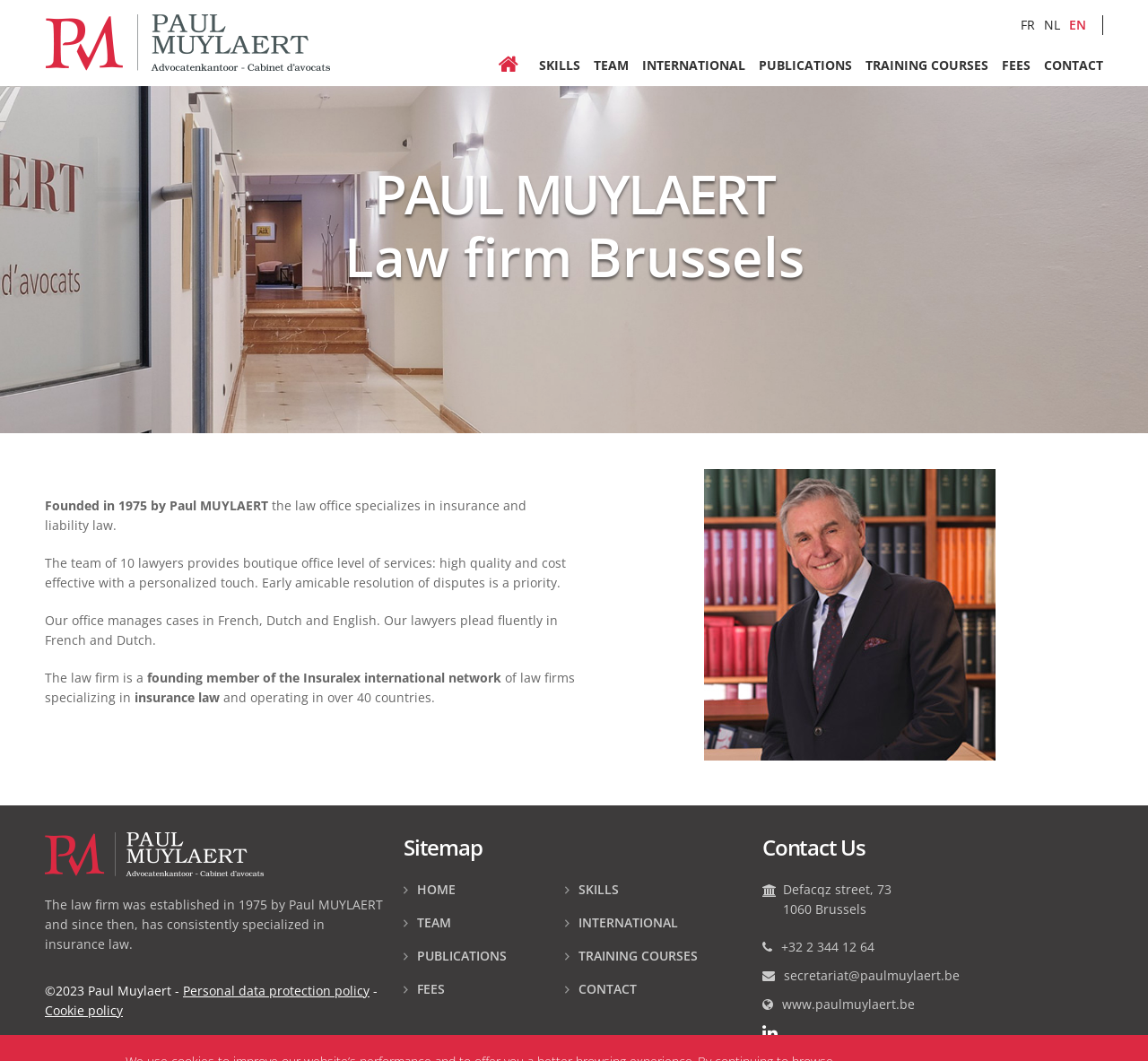Bounding box coordinates are given in the format (top-left x, top-left y, bottom-right x, bottom-right y). All values should be floating point numbers between 0 and 1. Provide the bounding box coordinate for the UI element described as: Training courses

[0.504, 0.893, 0.608, 0.909]